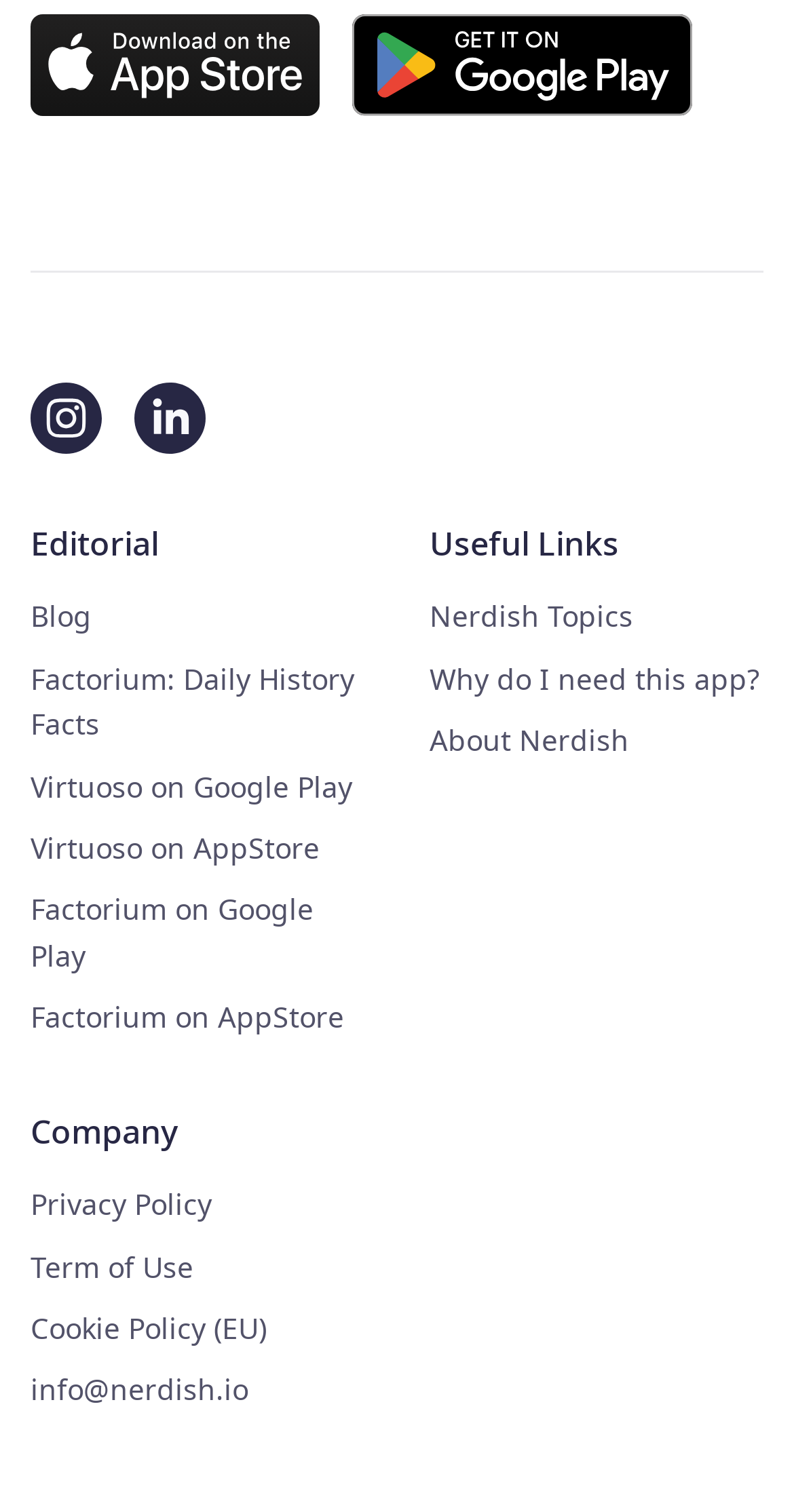How many social links are there?
Using the visual information, answer the question in a single word or phrase.

2